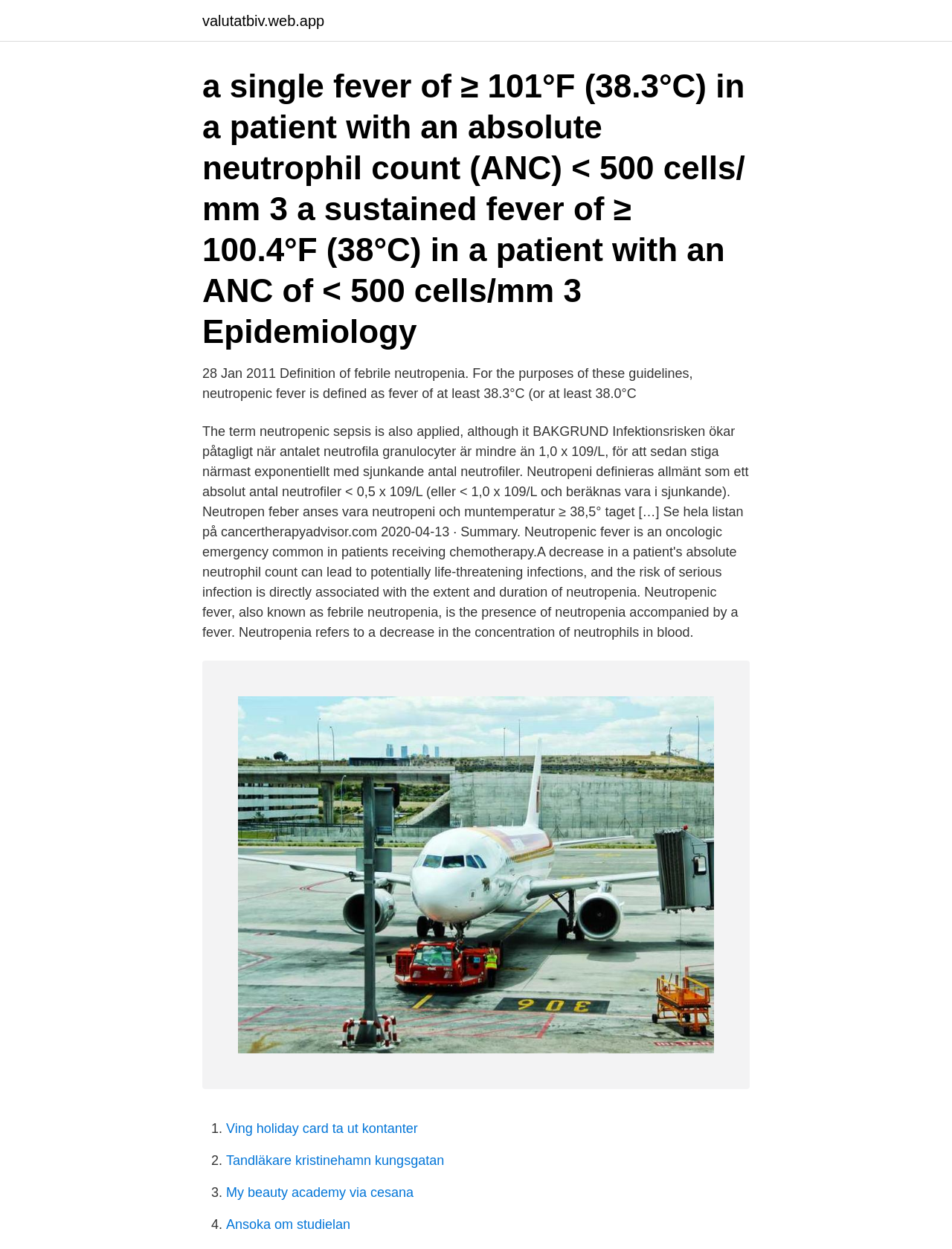Predict the bounding box of the UI element that fits this description: "My beauty academy via cesana".

[0.238, 0.949, 0.434, 0.961]